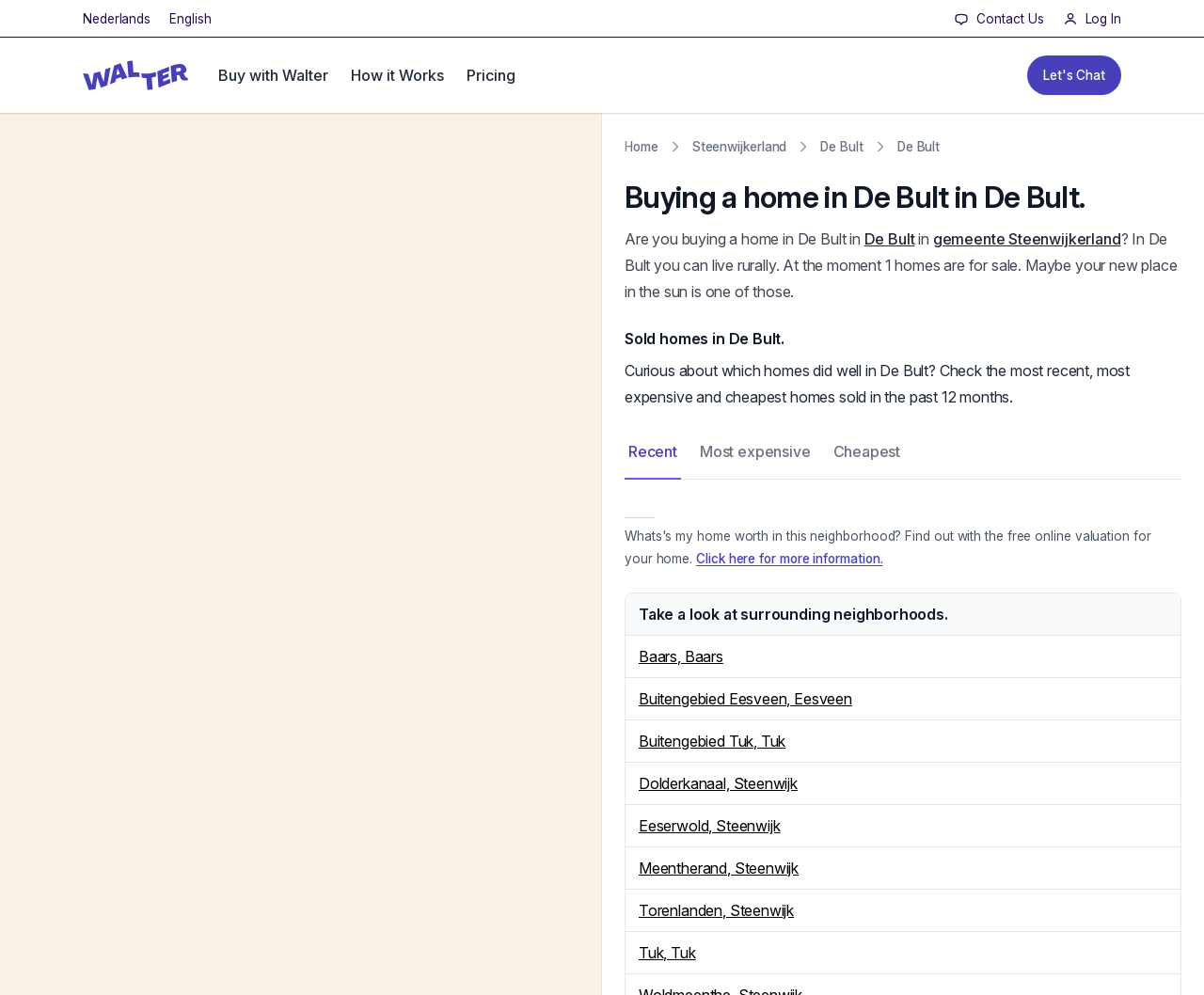Provide the bounding box coordinates for the area that should be clicked to complete the instruction: "Click on 'Buy with Walter'".

[0.181, 0.038, 0.273, 0.113]